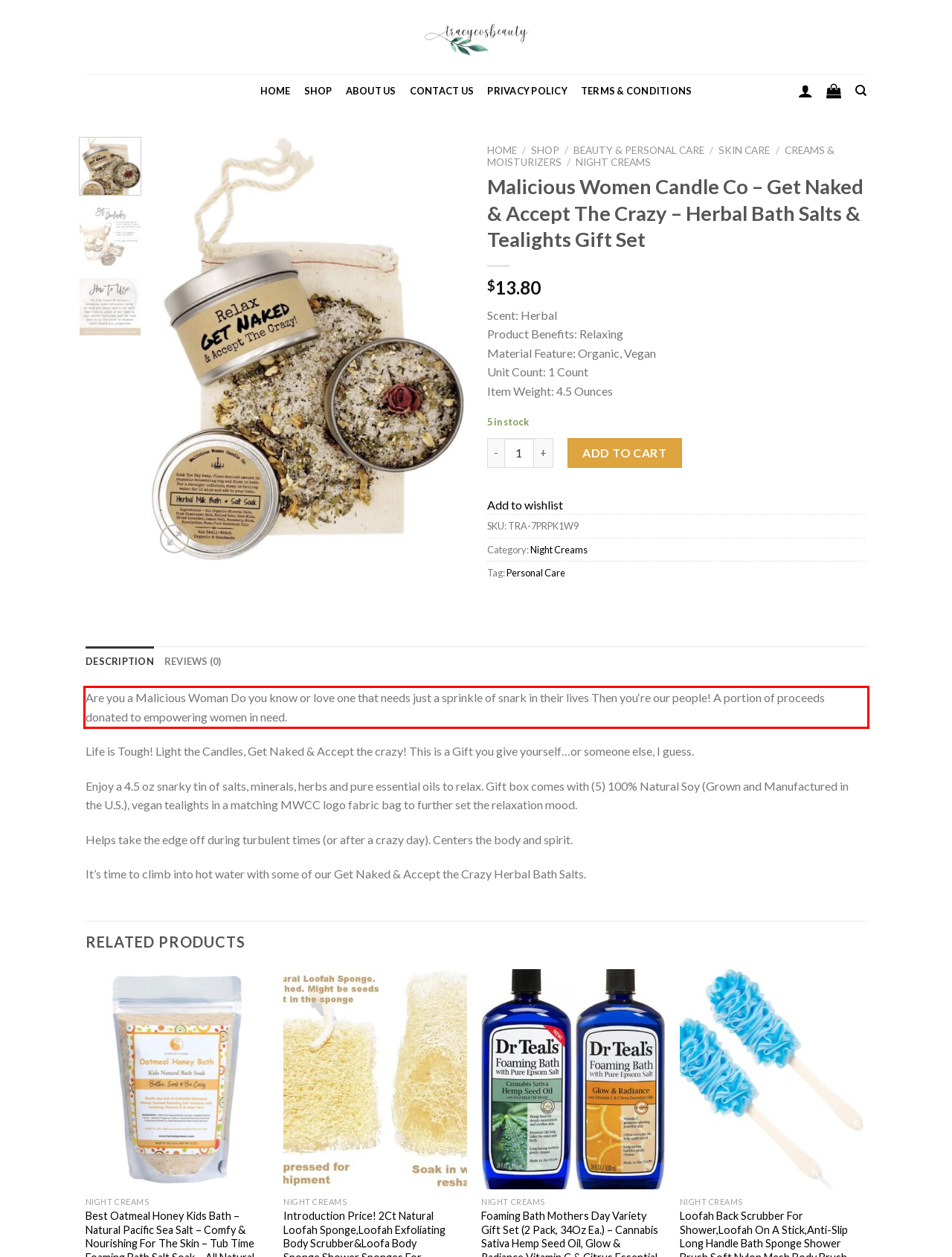Identify the text inside the red bounding box on the provided webpage screenshot by performing OCR.

Are you a Malicious Woman Do you know or love one that needs just a sprinkle of snark in their lives Then you‘re our people! A portion of proceeds donated to empowering women in need.